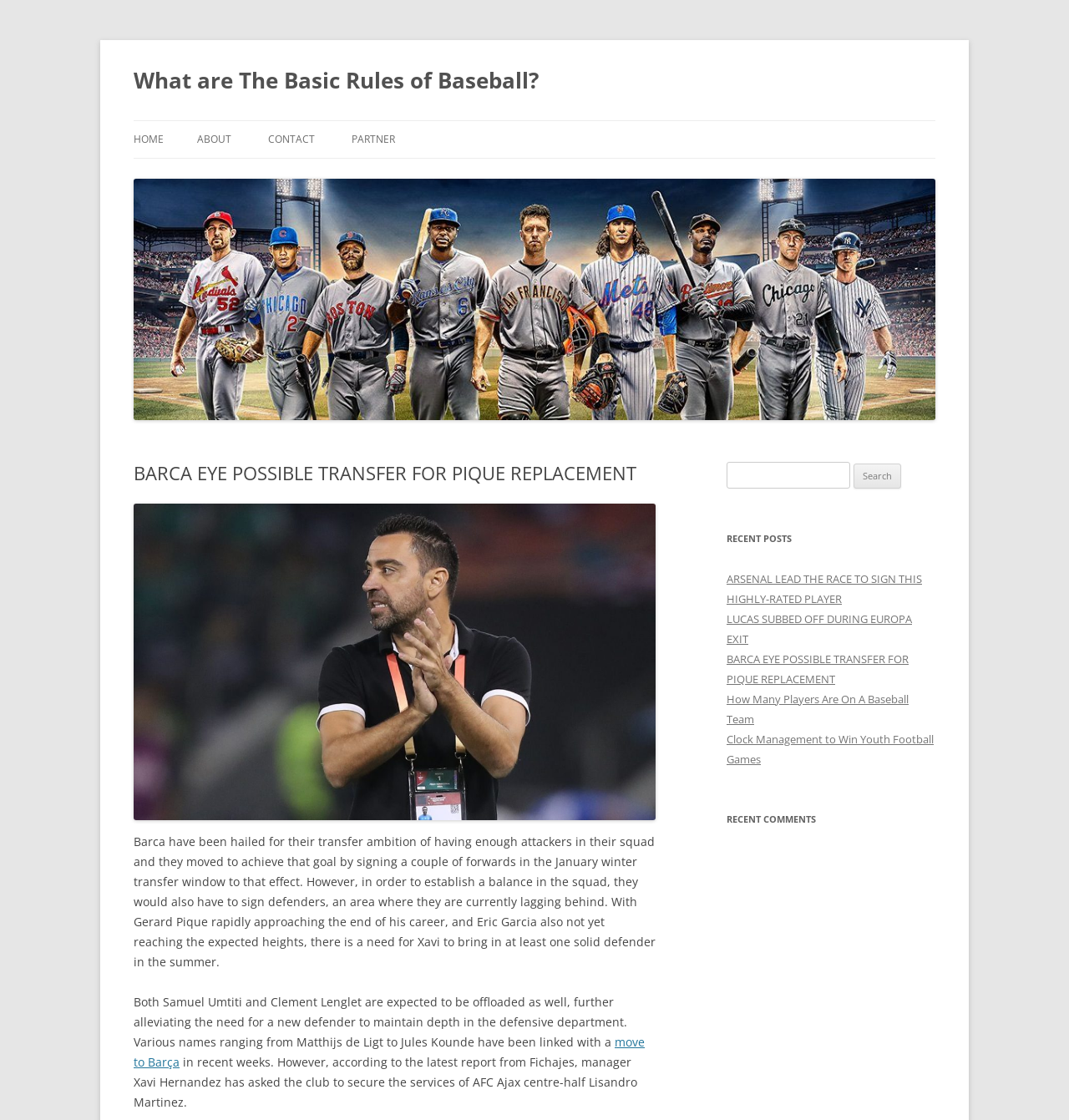Please respond to the question with a concise word or phrase:
What is the role of Gerard Pique in the article?

Defender